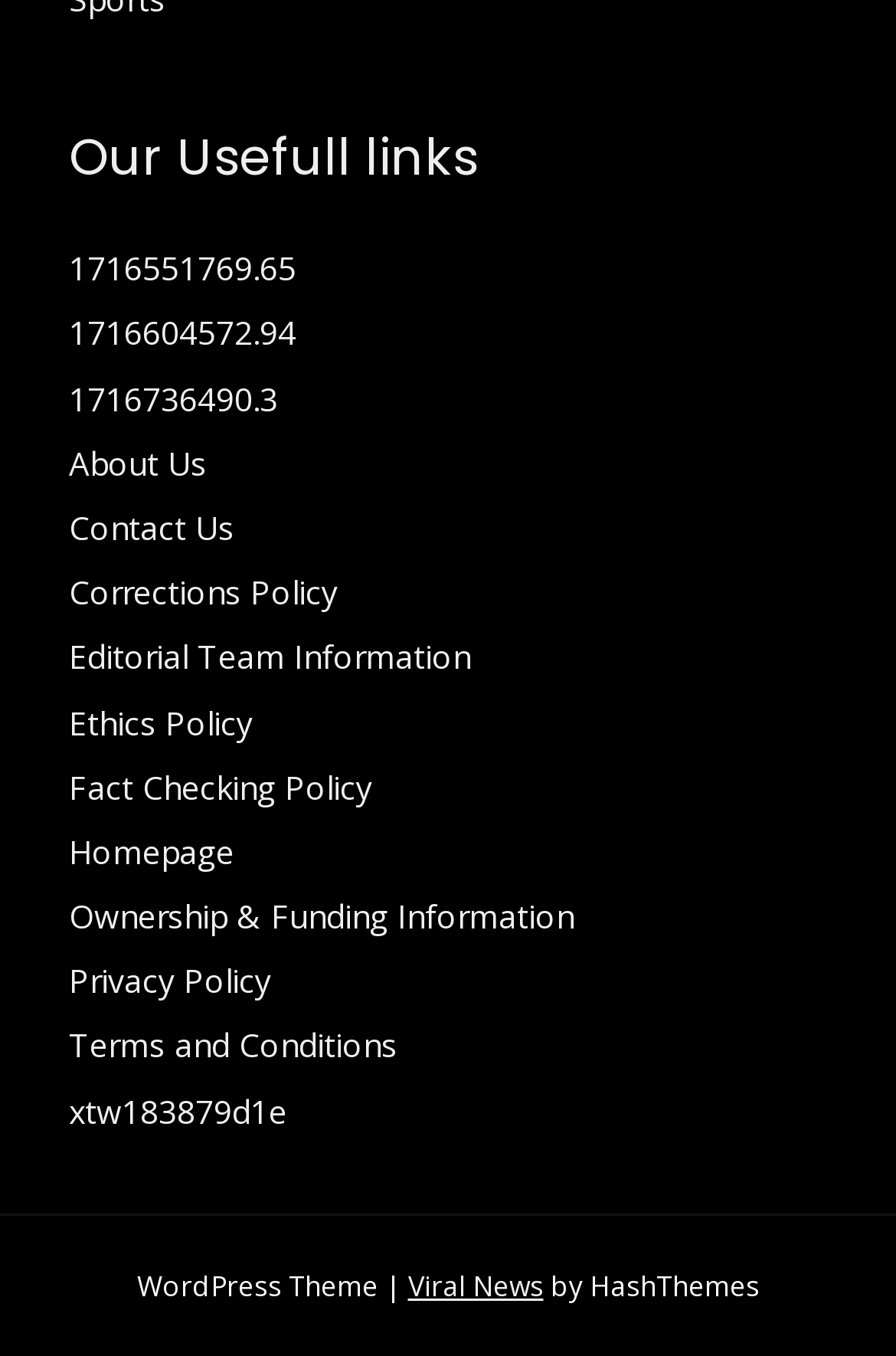Extract the bounding box of the UI element described as: "Ownership & Funding Information".

[0.077, 0.659, 0.641, 0.692]